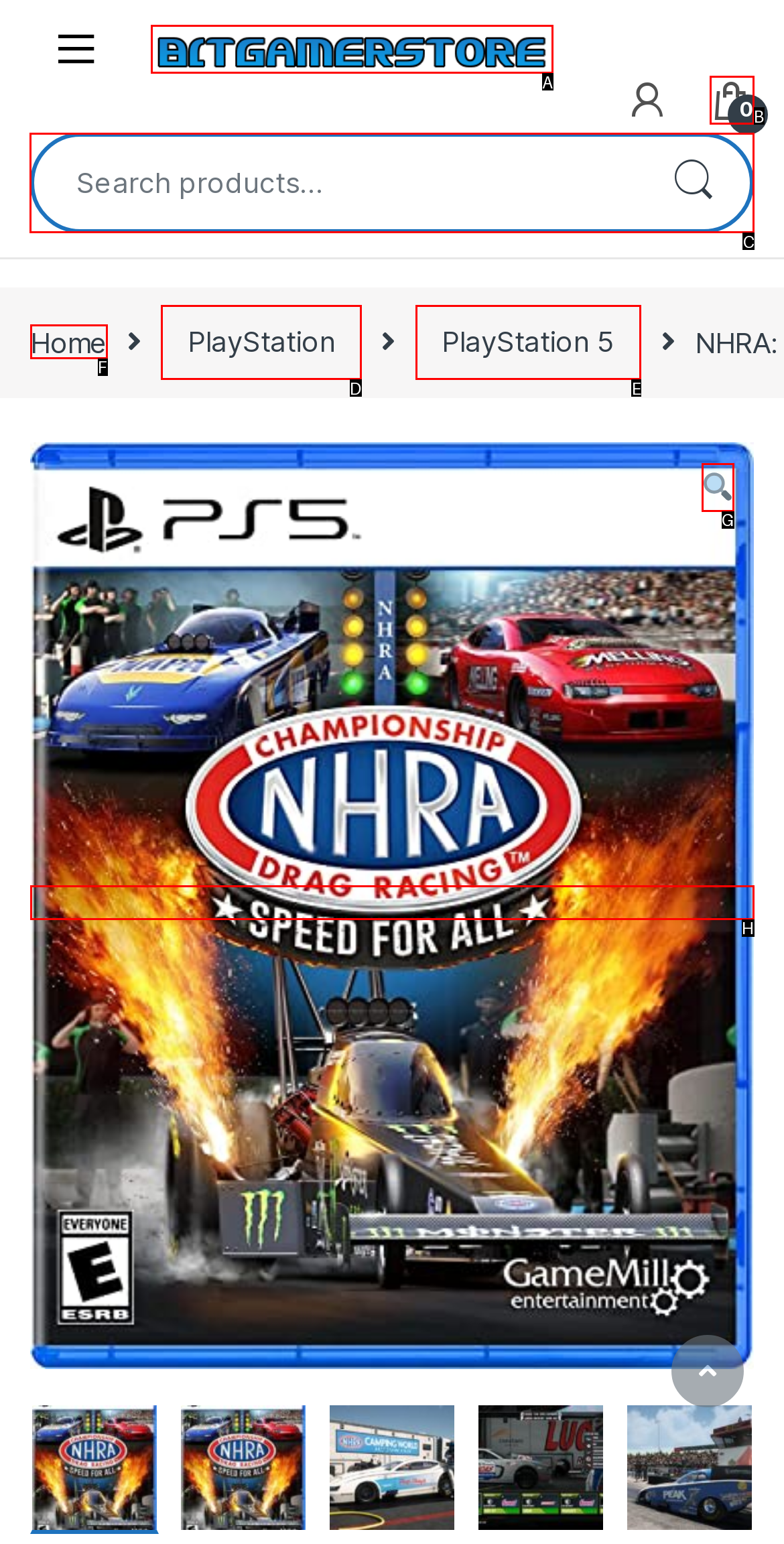To execute the task: Search for a game, which one of the highlighted HTML elements should be clicked? Answer with the option's letter from the choices provided.

C